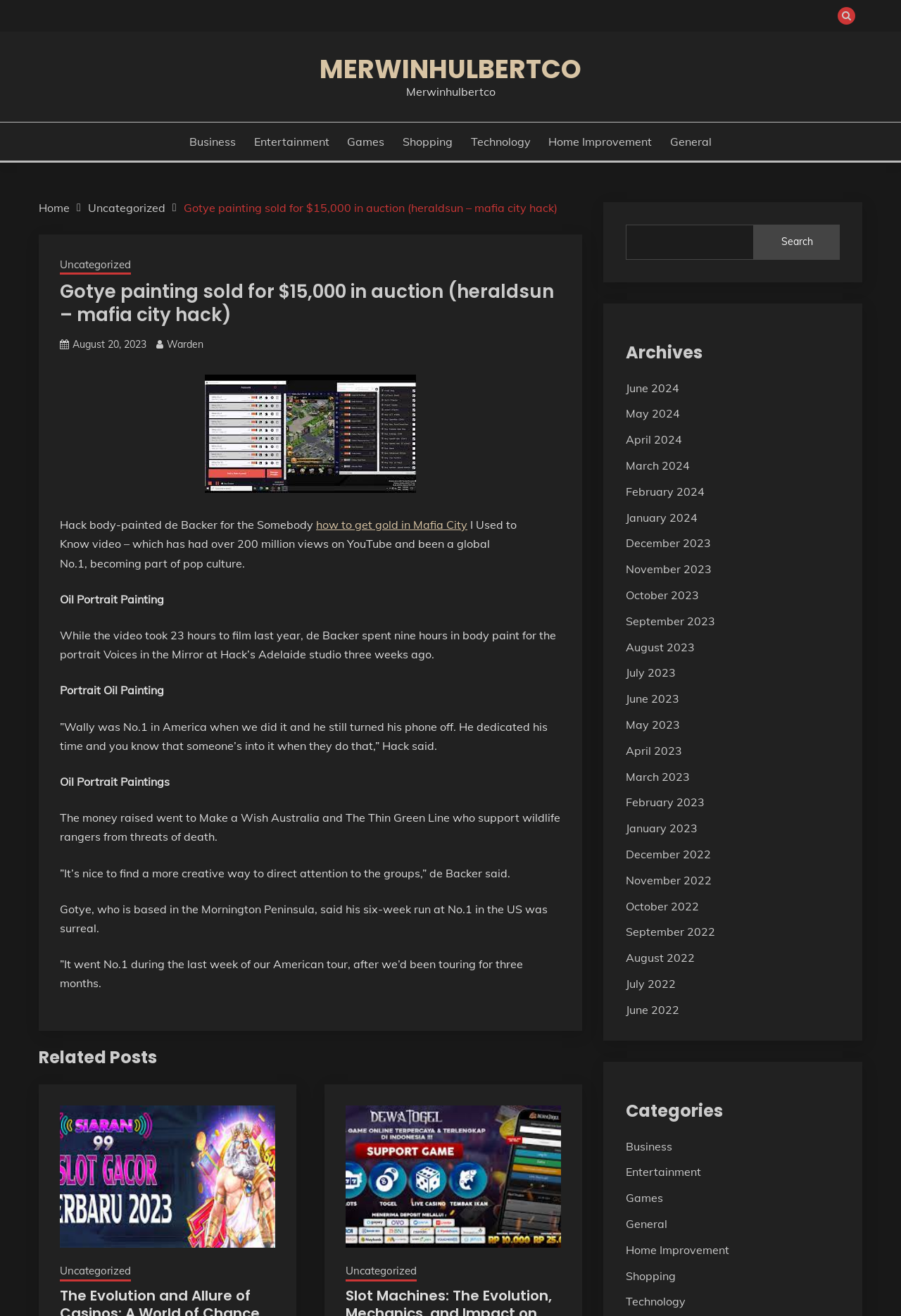What is the name of the artist who painted Gotye?
Give a single word or phrase answer based on the content of the image.

de Backer